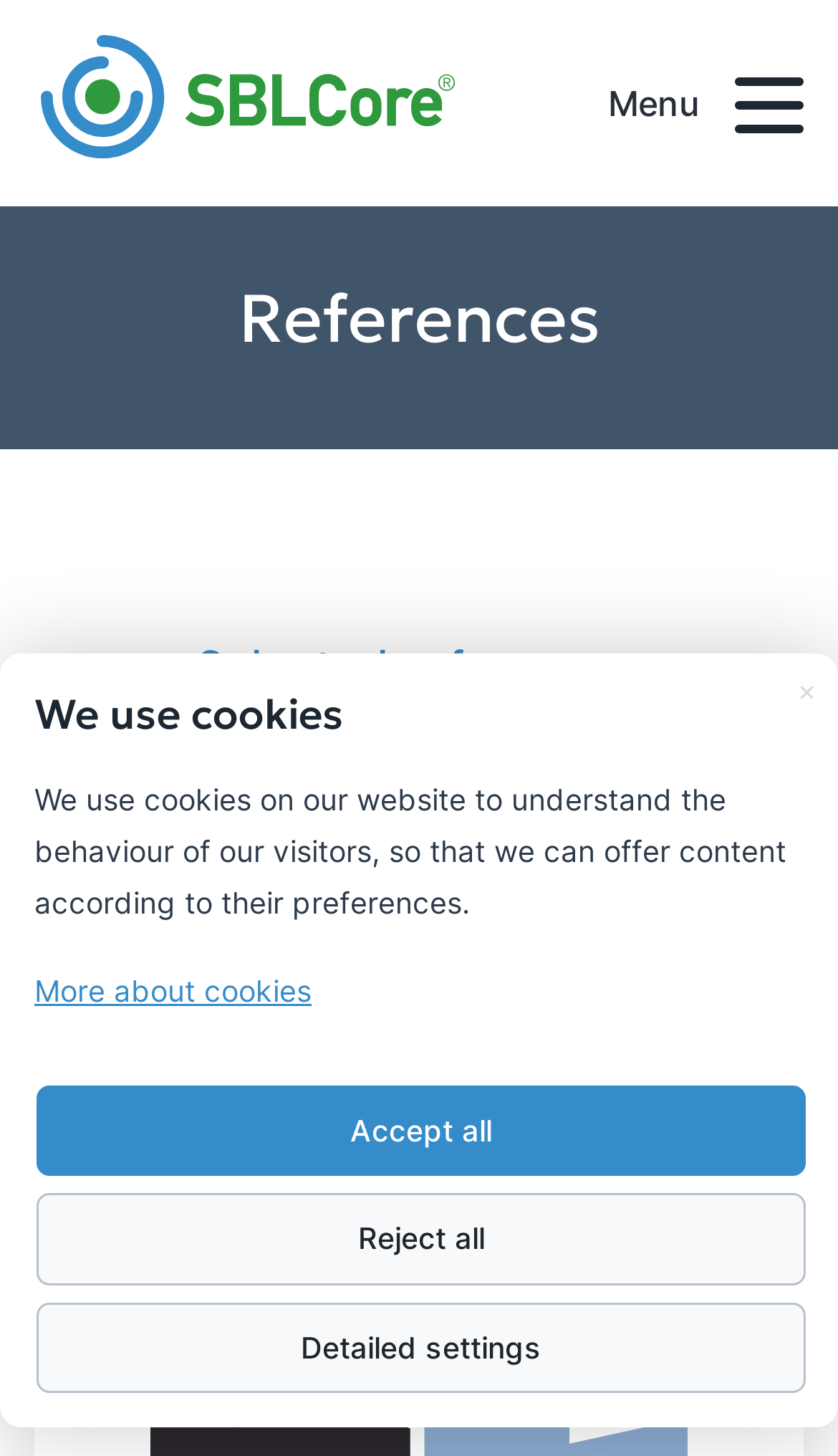Please give a succinct answer to the question in one word or phrase:
What is the text above the cookie settings?

We use cookies